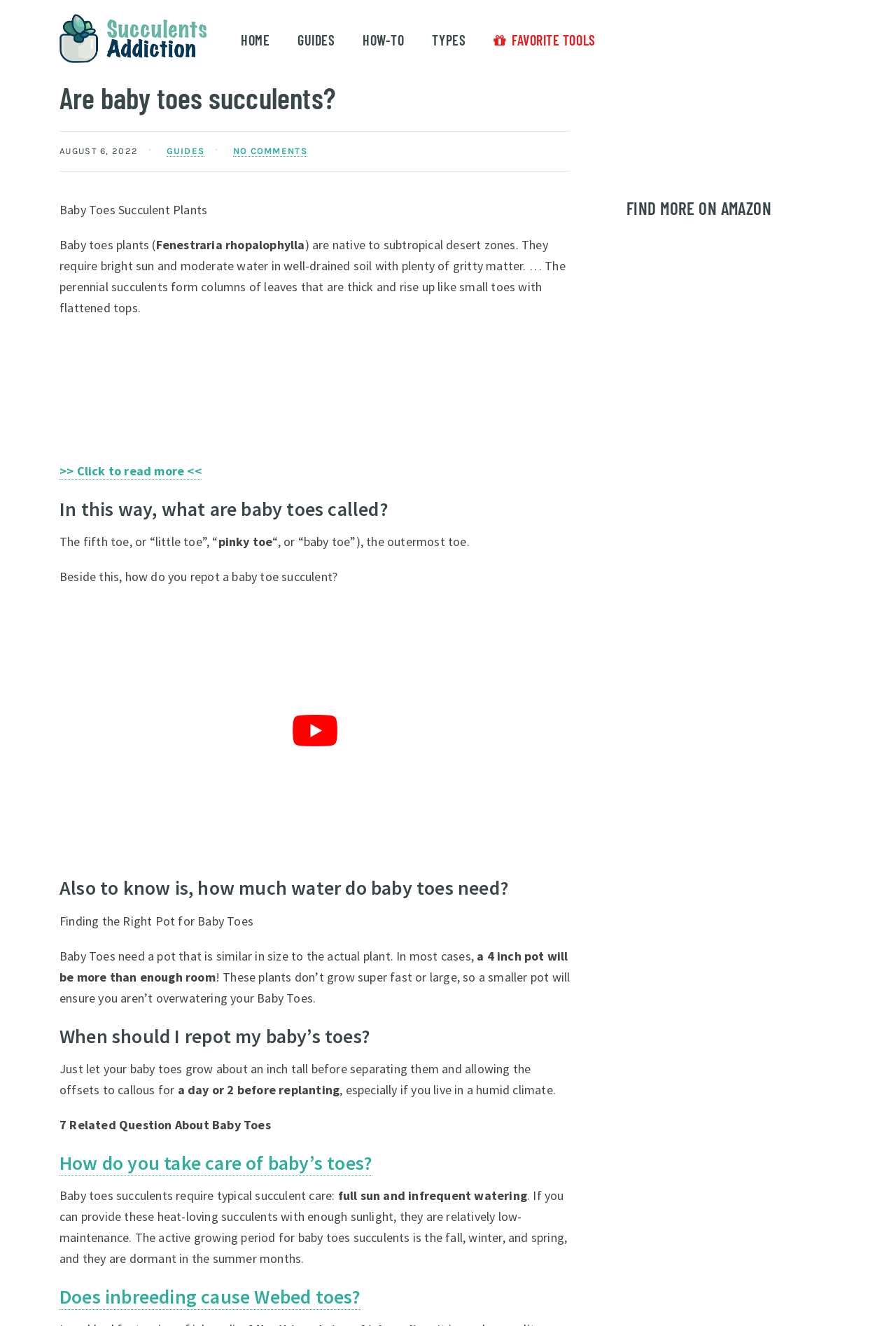What is the active growing period for Baby Toes?
Answer the question with as much detail as you can, using the image as a reference.

The webpage states that the active growing period for baby toes succulents is the fall, winter, and spring, and they are dormant in the summer months.